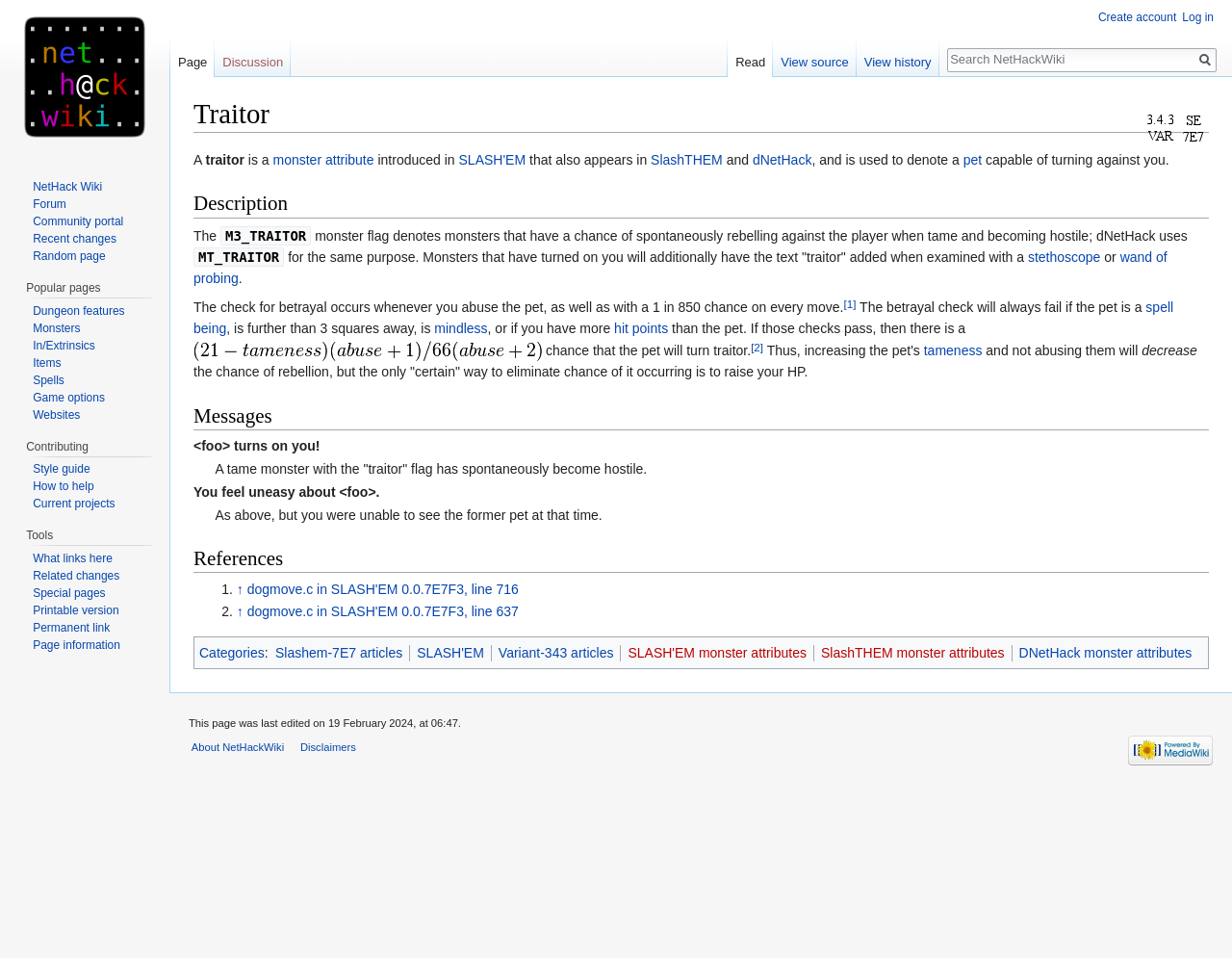Review the image closely and give a comprehensive answer to the question: In which variants of NetHack does the traitor attribute appear?

Based on the webpage, the traitor attribute appears in SLASH'EM, SlashTHEM, and dNetHack variants of NetHack.